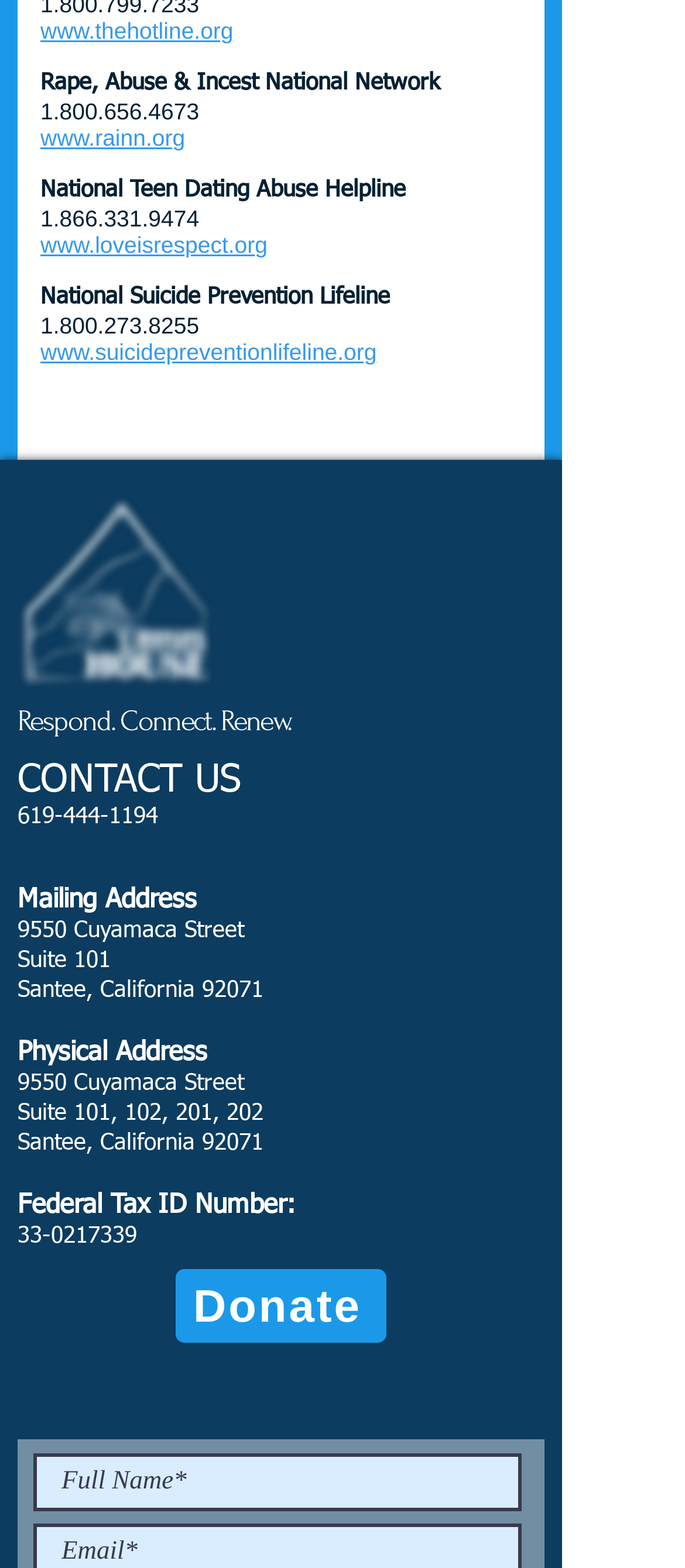Identify and provide the bounding box coordinates of the UI element described: "Donate". The coordinates should be formatted as [left, top, right, bottom], with each number being a float between 0 and 1.

[0.256, 0.81, 0.564, 0.857]